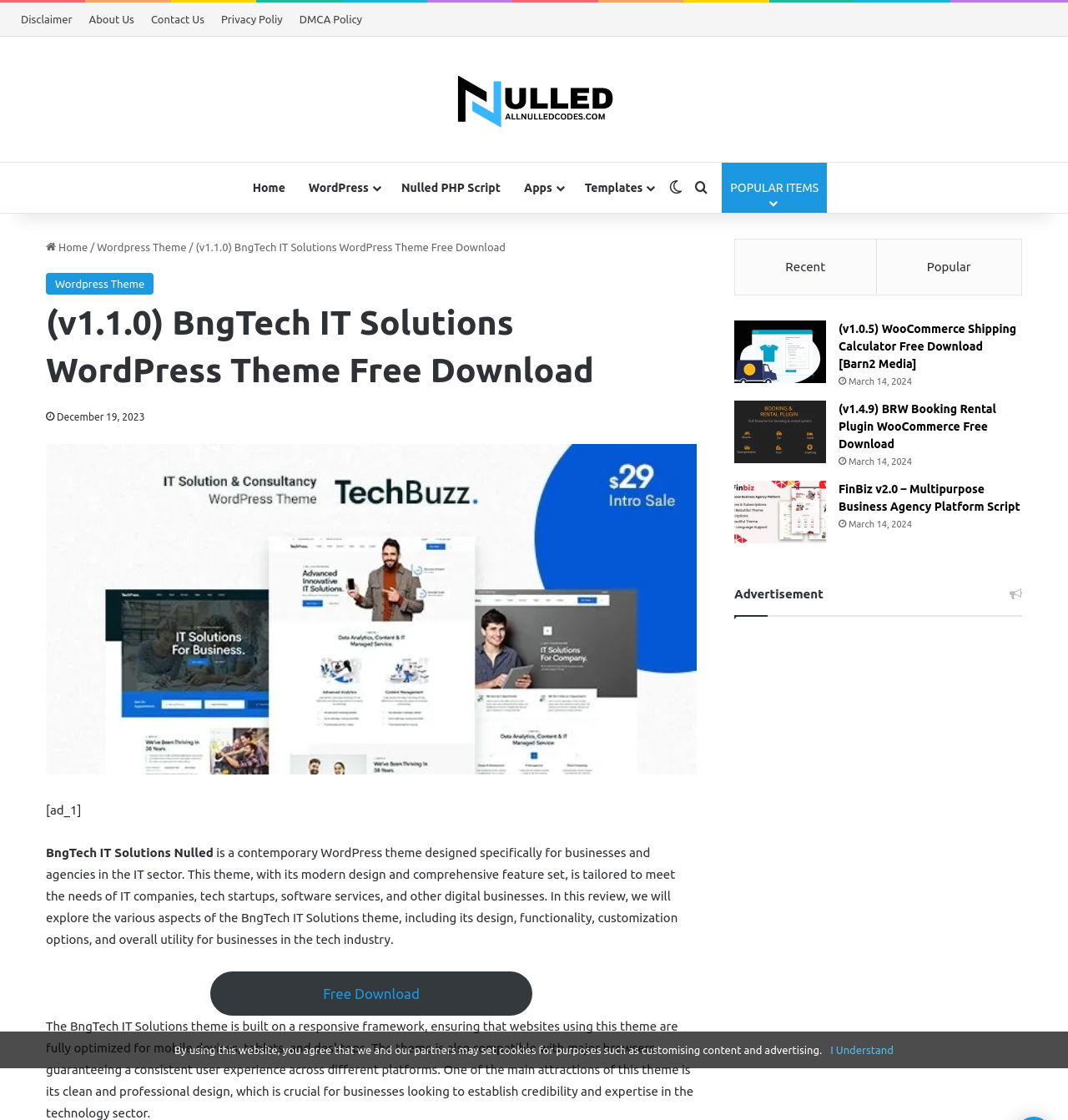Pinpoint the bounding box coordinates of the clickable element needed to complete the instruction: "Explore WooCommerce Shipping Calculator". The coordinates should be provided as four float numbers between 0 and 1: [left, top, right, bottom].

[0.688, 0.286, 0.773, 0.342]